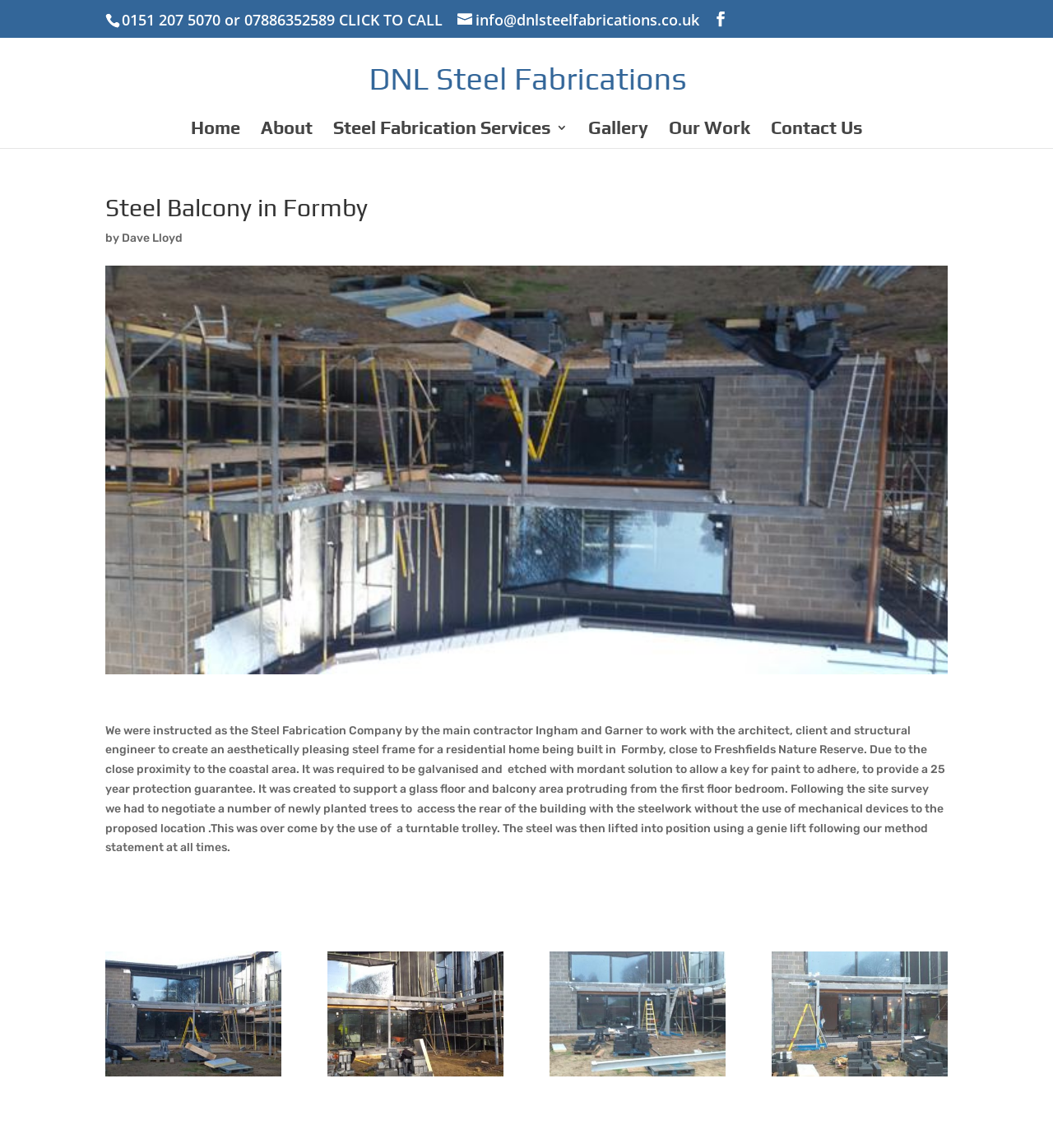Pinpoint the bounding box coordinates of the area that must be clicked to complete this instruction: "Expand the details of TYPE OF RESOURCES".

None